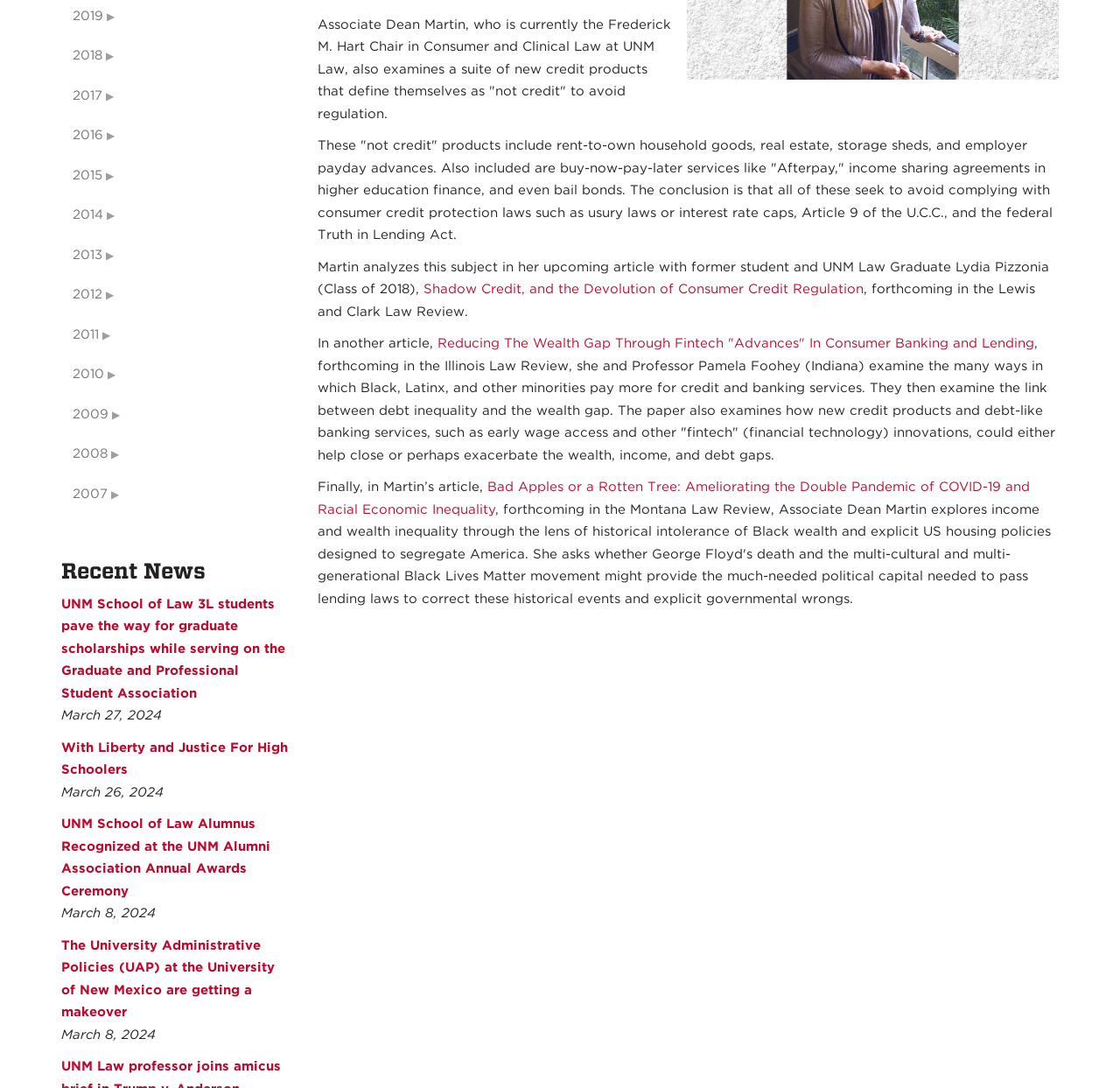From the element description: "2018", extract the bounding box coordinates of the UI element. The coordinates should be expressed as four float numbers between 0 and 1, in the order [left, top, right, bottom].

[0.055, 0.033, 0.26, 0.07]